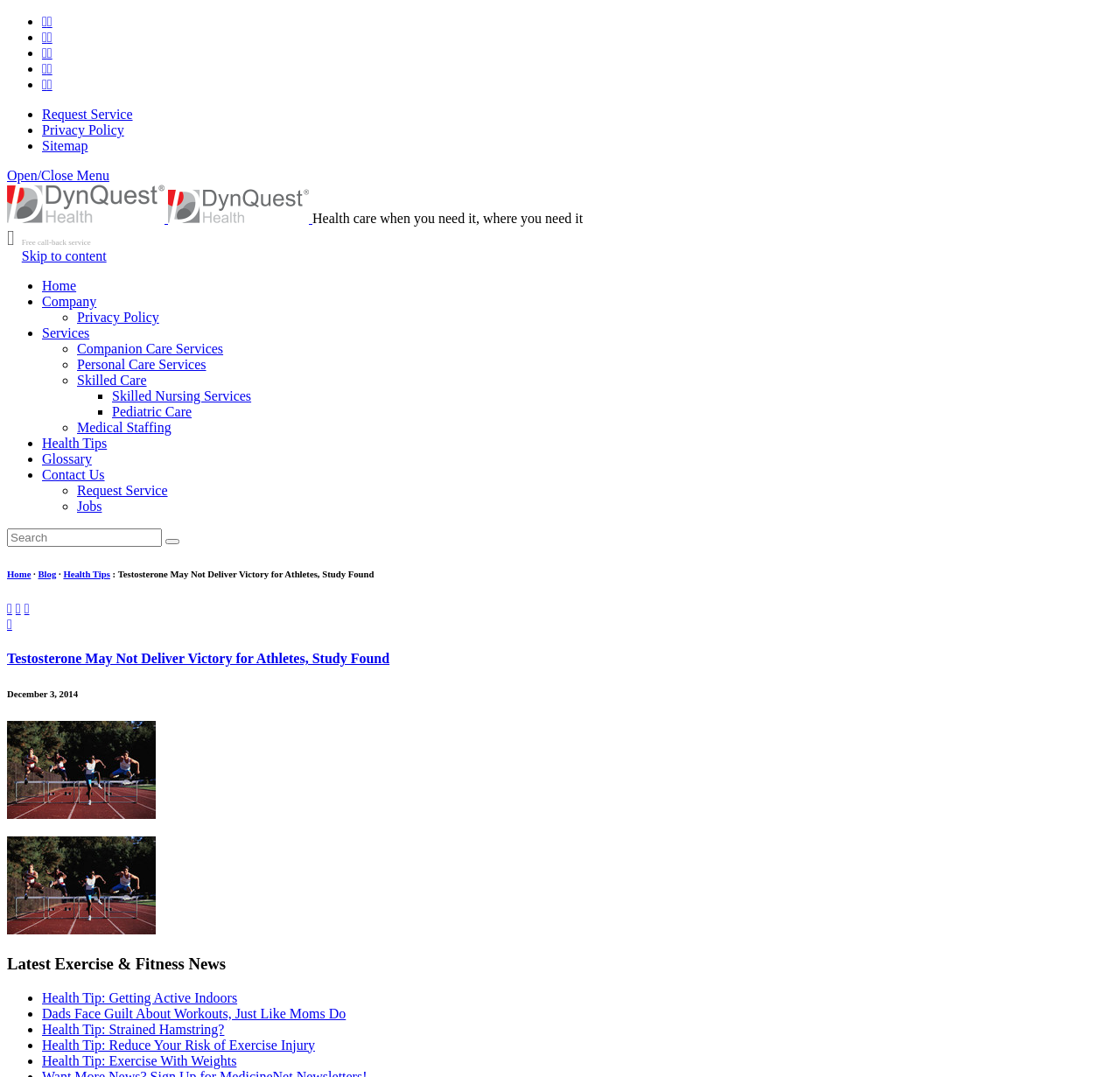Give a one-word or short phrase answer to the question: 
What is the name of the health care company?

DynQuest Health